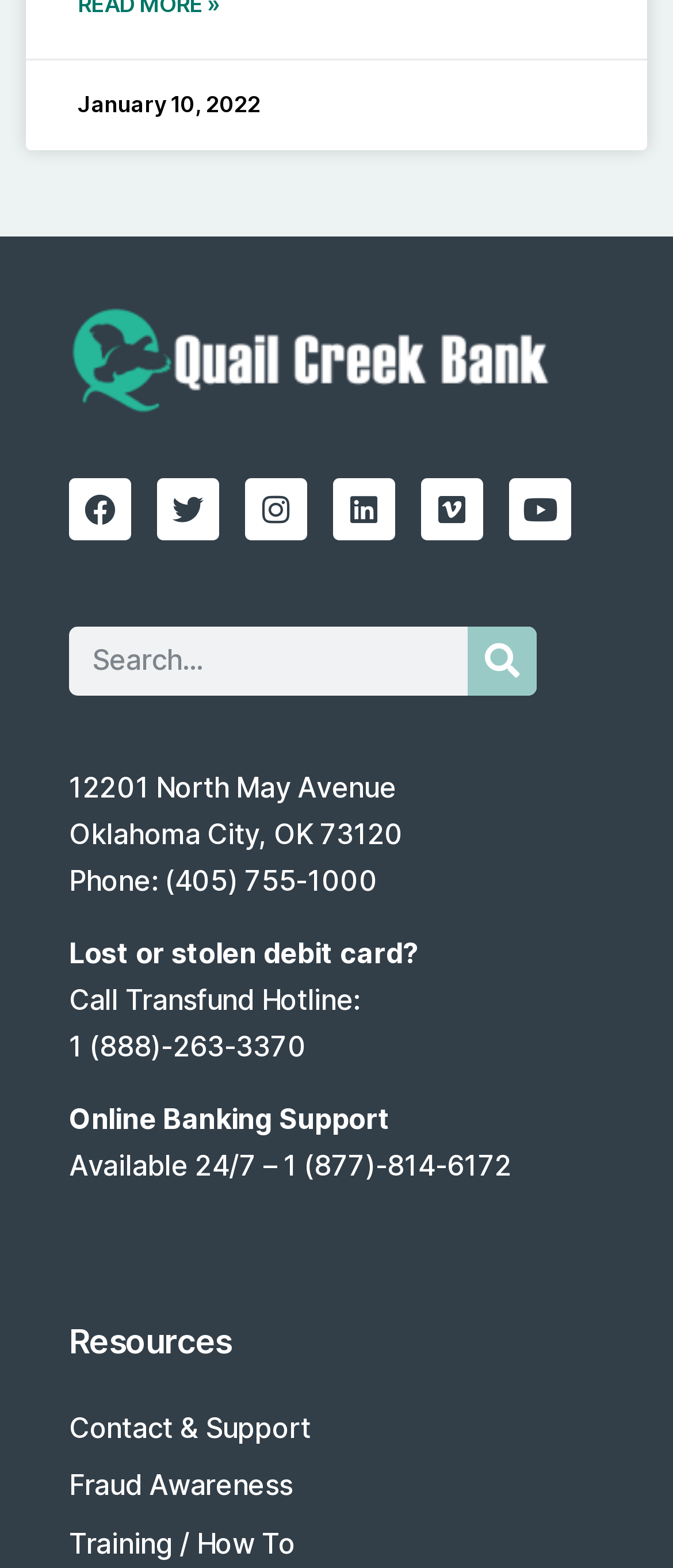Please identify the bounding box coordinates of the clickable area that will allow you to execute the instruction: "Search for something".

[0.103, 0.4, 0.797, 0.444]